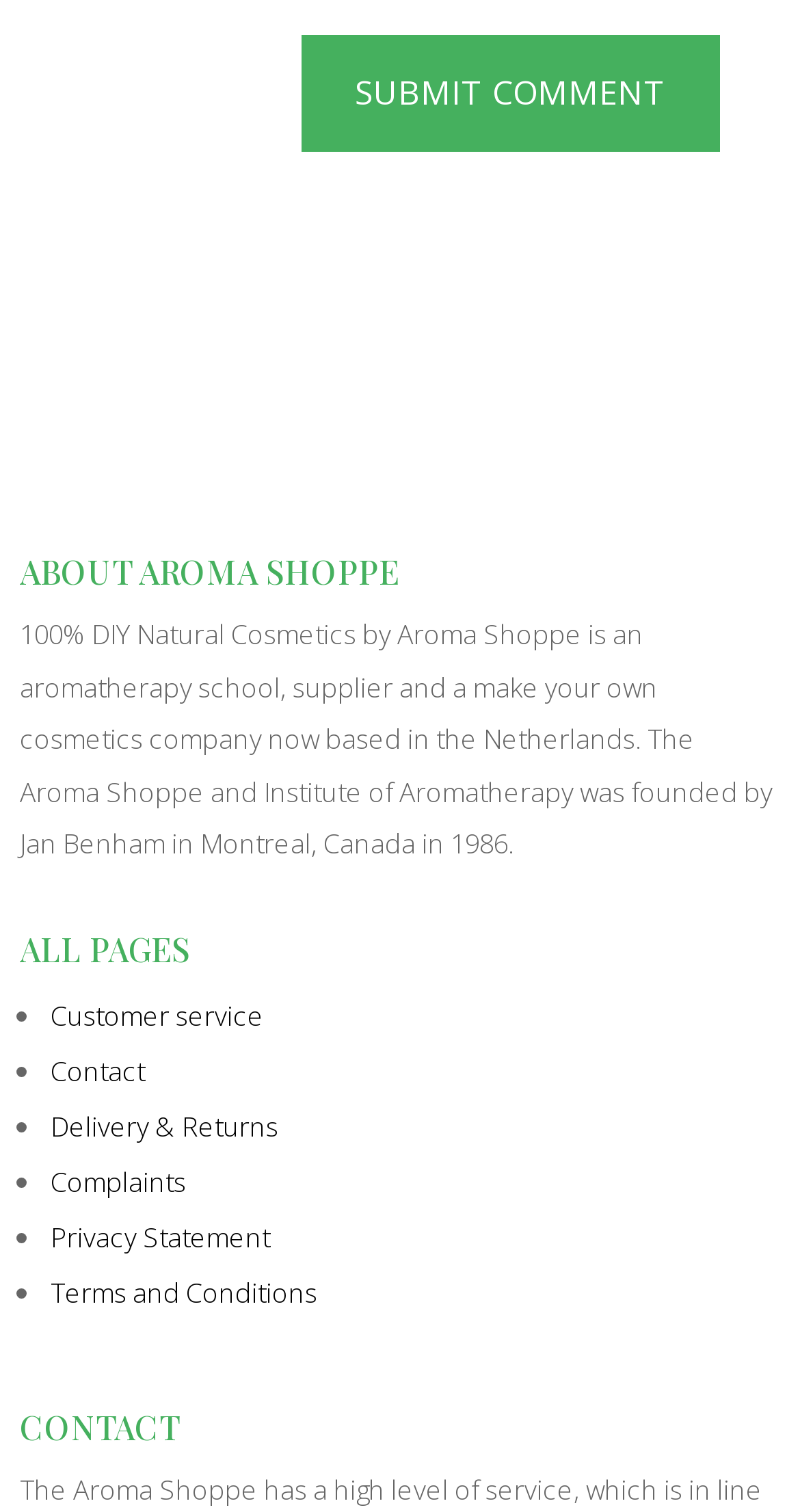Mark the bounding box of the element that matches the following description: "Complaints".

[0.063, 0.769, 0.233, 0.793]